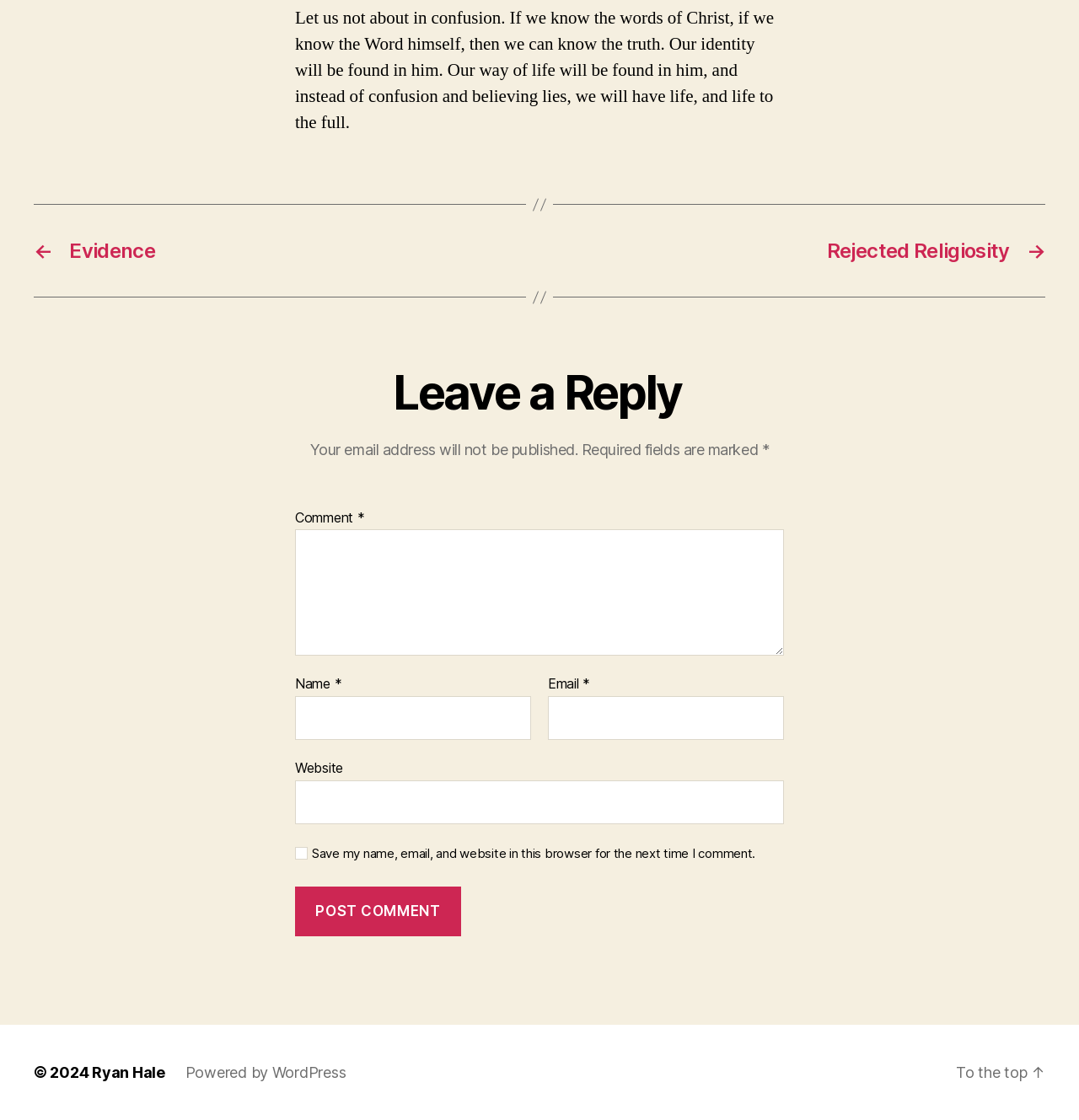Provide a short, one-word or phrase answer to the question below:
Who is the owner of the website?

Ryan Hale